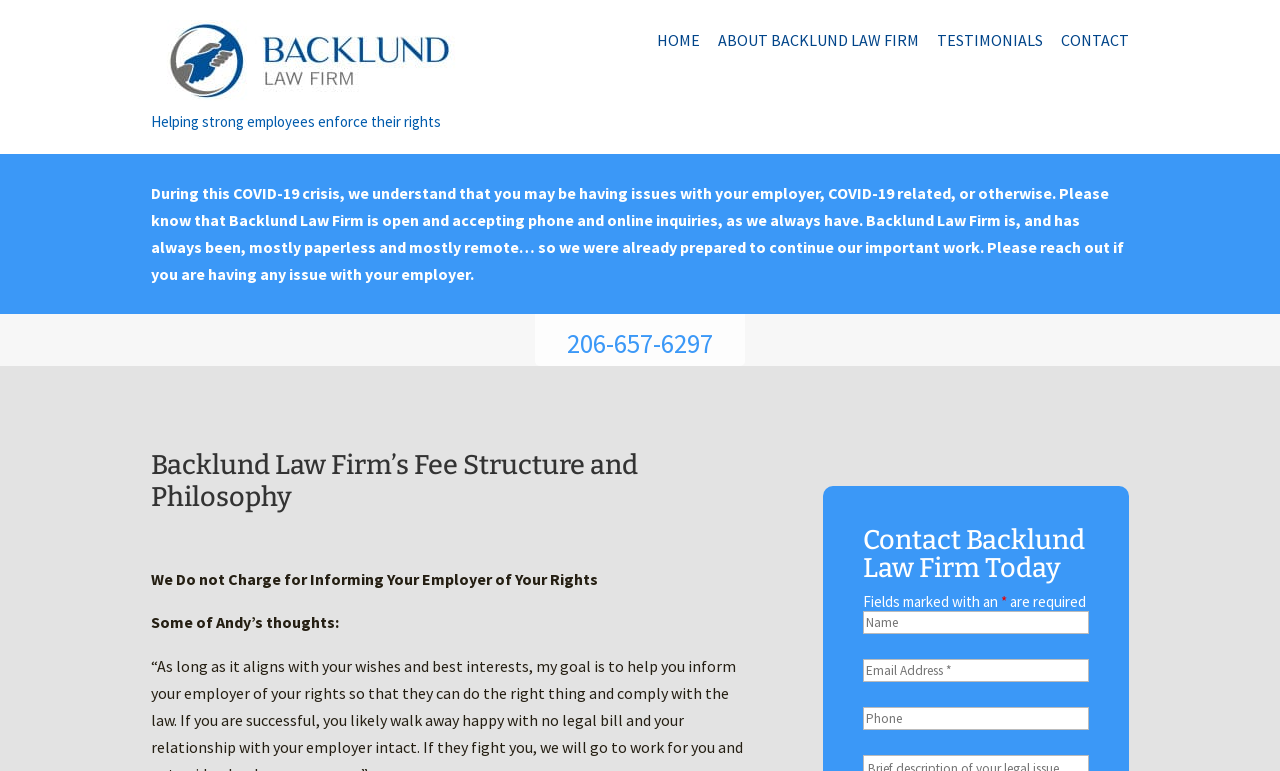Bounding box coordinates are specified in the format (top-left x, top-left y, bottom-right x, bottom-right y). All values are floating point numbers bounded between 0 and 1. Please provide the bounding box coordinate of the region this sentence describes: About Backlund Law Firm

[0.555, 0.026, 0.723, 0.079]